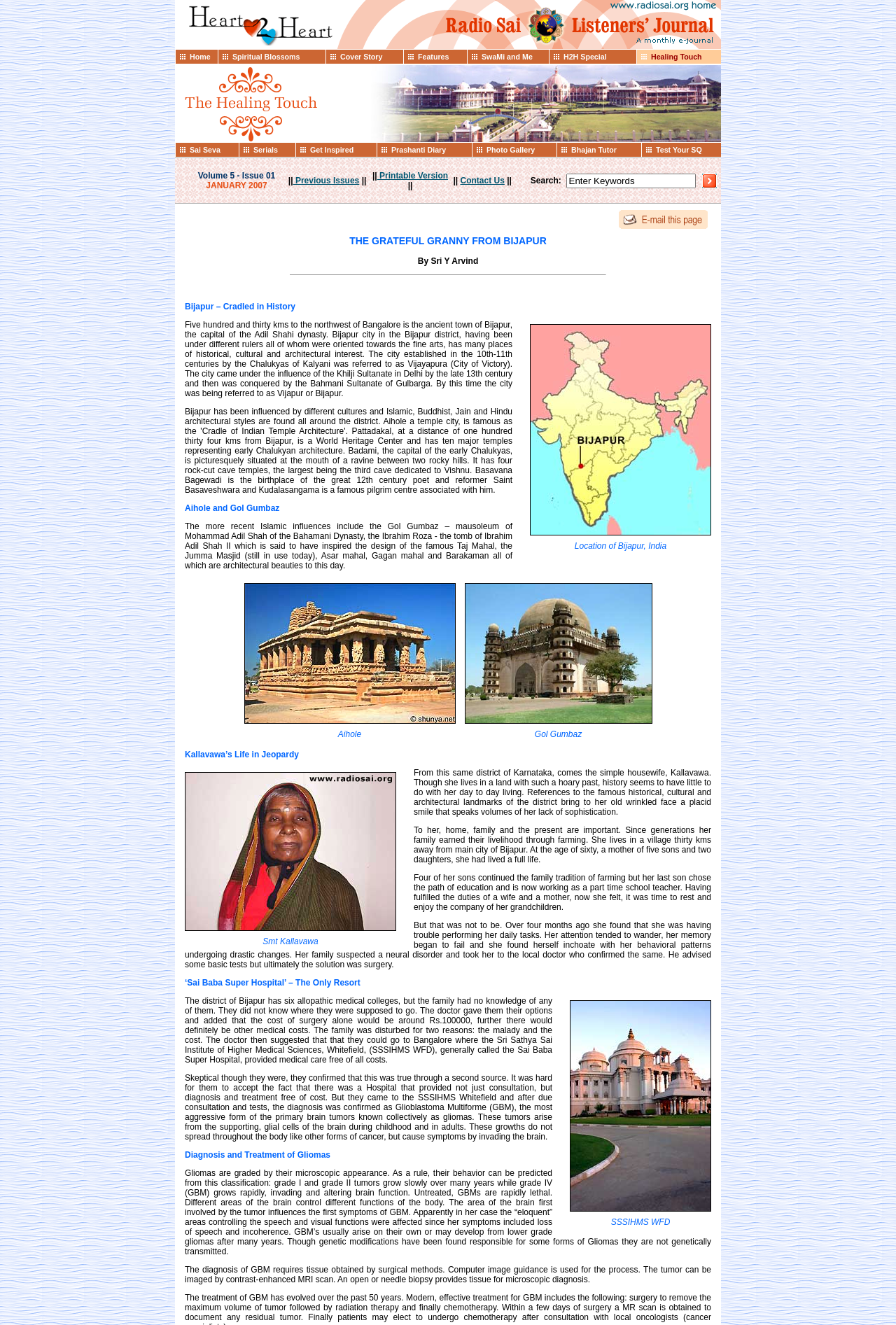Locate the bounding box coordinates of the element that needs to be clicked to carry out the instruction: "Read the Cover Story". The coordinates should be given as four float numbers ranging from 0 to 1, i.e., [left, top, right, bottom].

[0.364, 0.038, 0.45, 0.048]